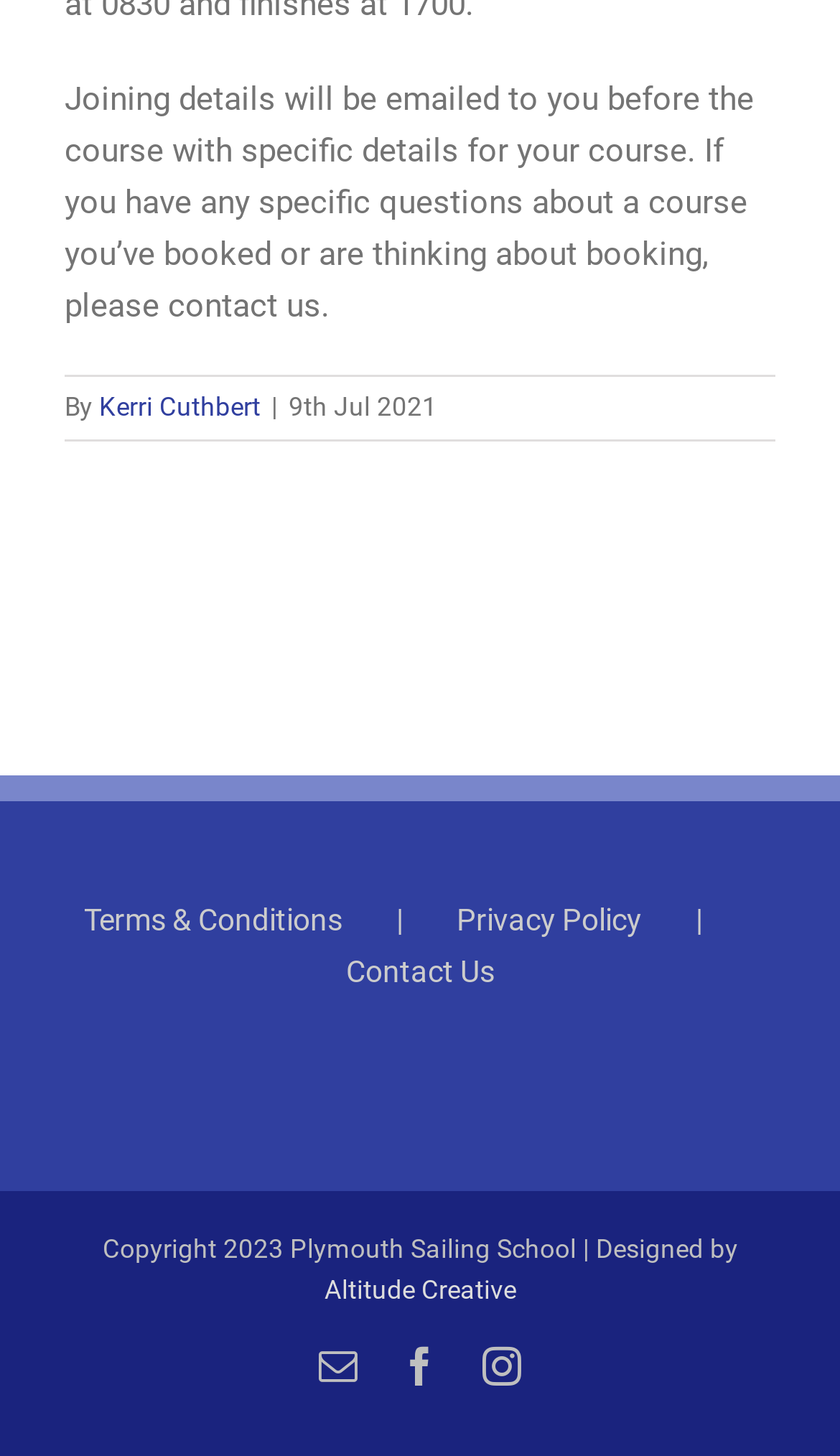Locate the bounding box coordinates of the element I should click to achieve the following instruction: "Visit Facebook page".

[0.477, 0.925, 0.523, 0.951]